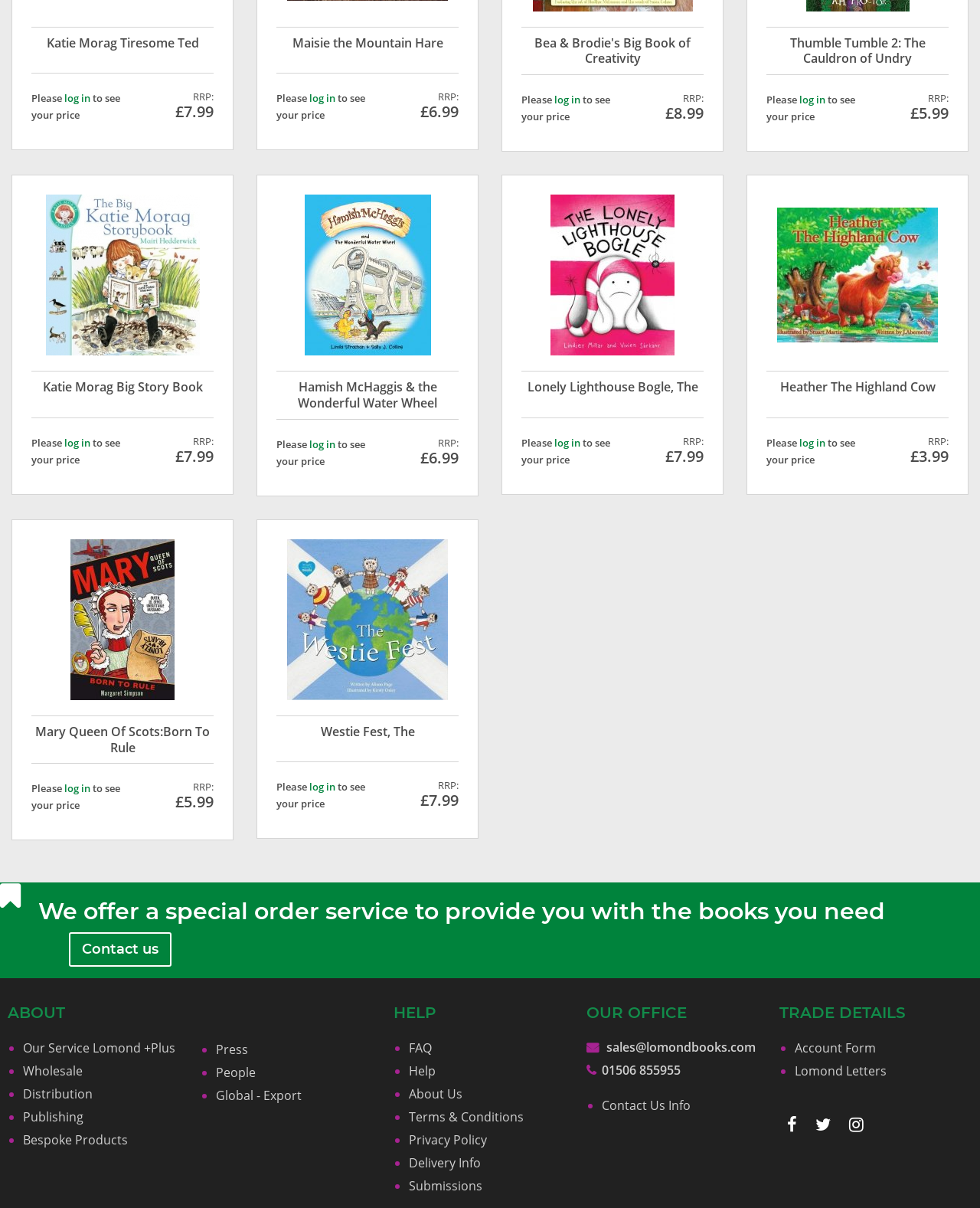How many books are listed on this page?
Answer the question with a single word or phrase by looking at the picture.

5